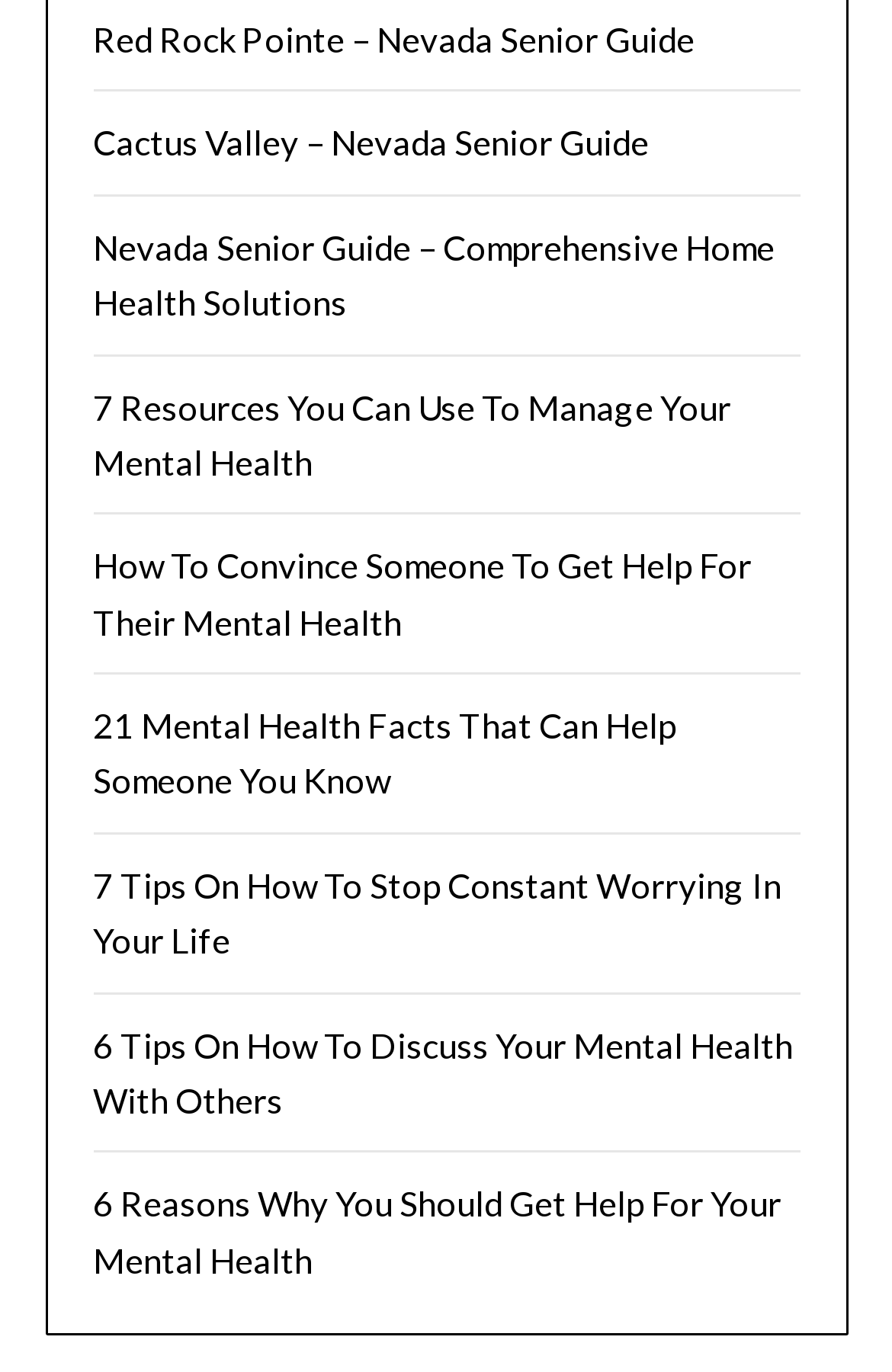Indicate the bounding box coordinates of the element that must be clicked to execute the instruction: "Share on Facebook". The coordinates should be given as four float numbers between 0 and 1, i.e., [left, top, right, bottom].

None